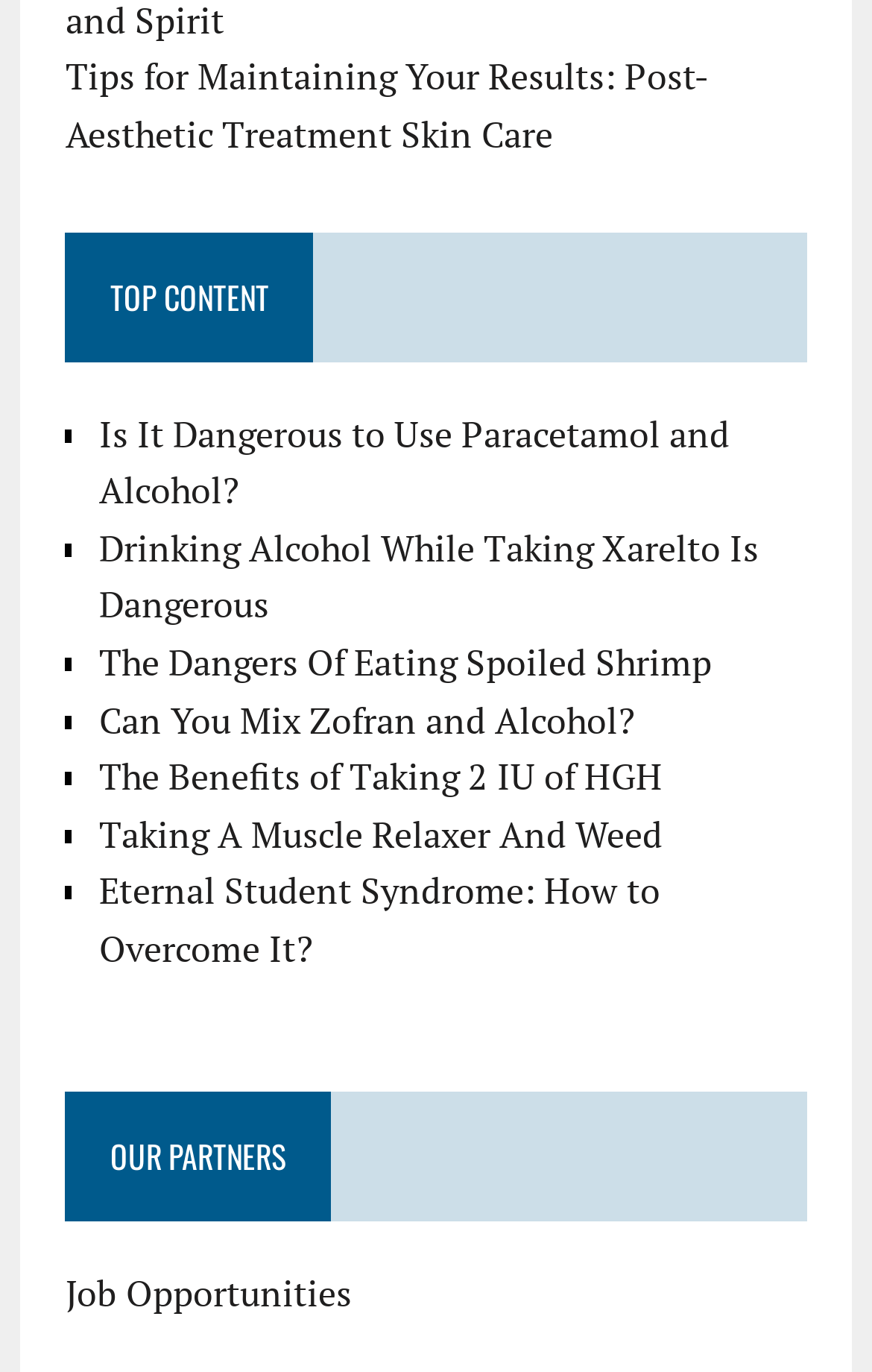Please respond in a single word or phrase: 
What is the section title above the list of links?

TOP CONTENT